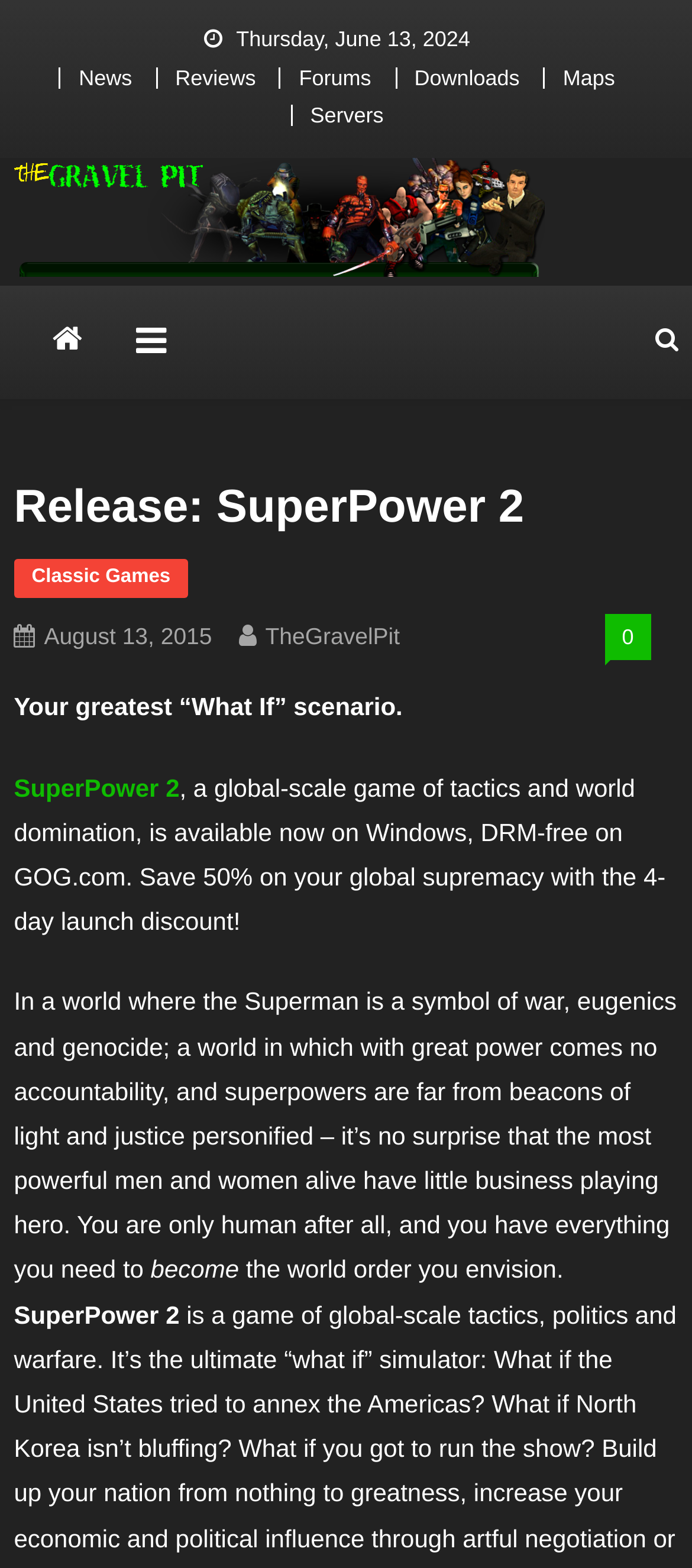Where can SuperPower 2 be purchased?
Relying on the image, give a concise answer in one word or a brief phrase.

GOG.com